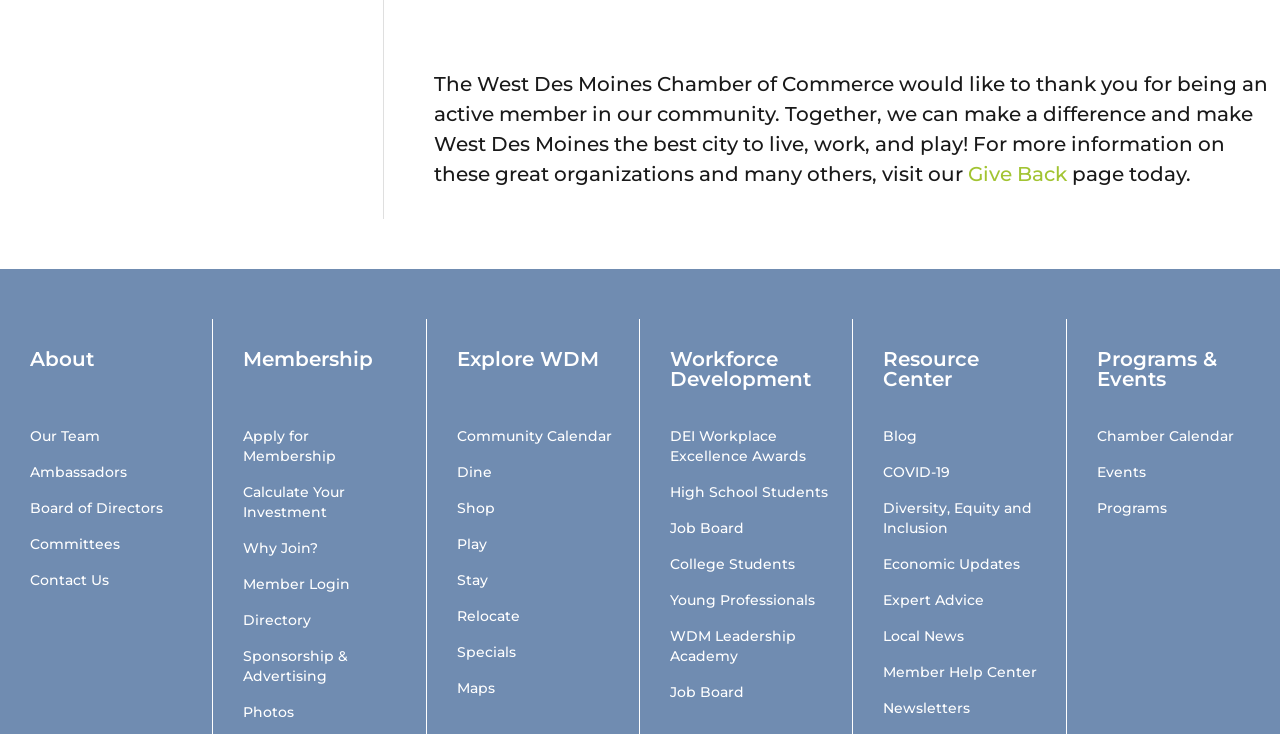How many links are listed under 'Membership'?
Offer a detailed and exhaustive answer to the question.

Under the 'Membership' heading, there are 6 links listed: 'Apply for Membership', 'Calculate Your Investment', 'Why Join?', 'Member Login', 'Directory', and 'Sponsorship & Advertising'.